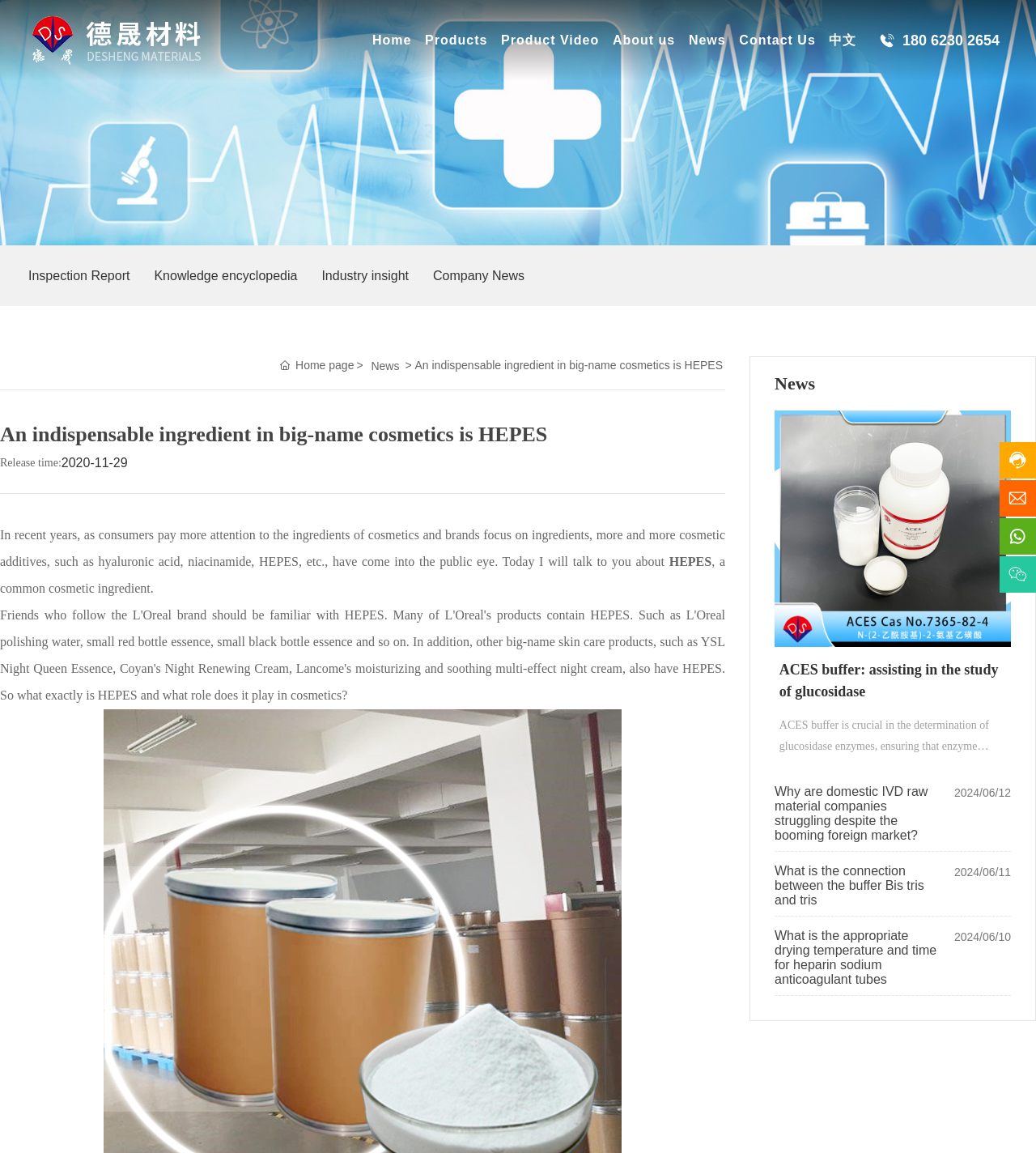Create a detailed summary of the webpage's content and design.

This webpage is about Hubei Xindesheng Material, a company that specializes in blood collection additives, in vitro diagnostic reagent raw materials, and biological buffer series. 

At the top of the page, there is a banner with a link to the company's homepage, accompanied by an image. Below the banner, there are several navigation links, including "Home", "Products", "Product Video", "About us", "News", "Contact Us", and "中文" (Chinese).

The main content of the page is divided into several sections. The first section is about the company's products, which includes blood collection tube additives, chemiluminescent reagents, chromogenic substrate reagents, biological buffers, enzyme preparations, and kit materials and others. Each product category has a link to a detailed page.

The second section is about the company, which includes links to the company profile, corporate culture, honors, team style, and recruitment.

The third section is about news, which includes company news, industry insights, knowledge encyclopedia, and inspection reports. Each news category has a link to a detailed page.

At the bottom of the page, there is a section with a heading "An indispensable ingredient in big-name cosmetics is HEPES" and a brief introduction to the company's product HEPES. There is also a link to a news article about HEPES.

Throughout the page, there are several images, including the company's logo, product images, and a separator line that divides the different sections of the page.